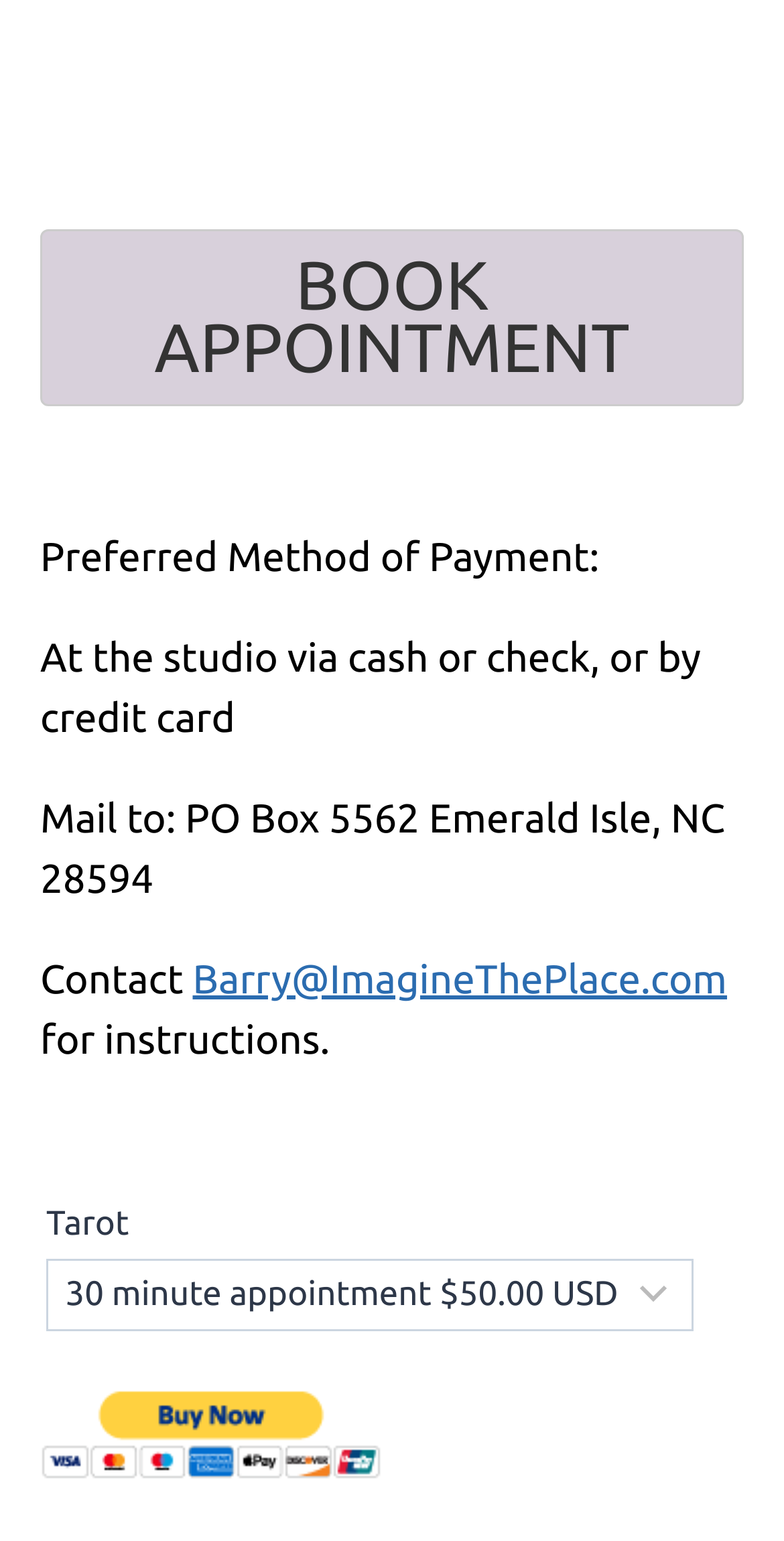Bounding box coordinates are specified in the format (top-left x, top-left y, bottom-right x, bottom-right y). All values are floating point numbers bounded between 0 and 1. Please provide the bounding box coordinate of the region this sentence describes: Special Programs

None